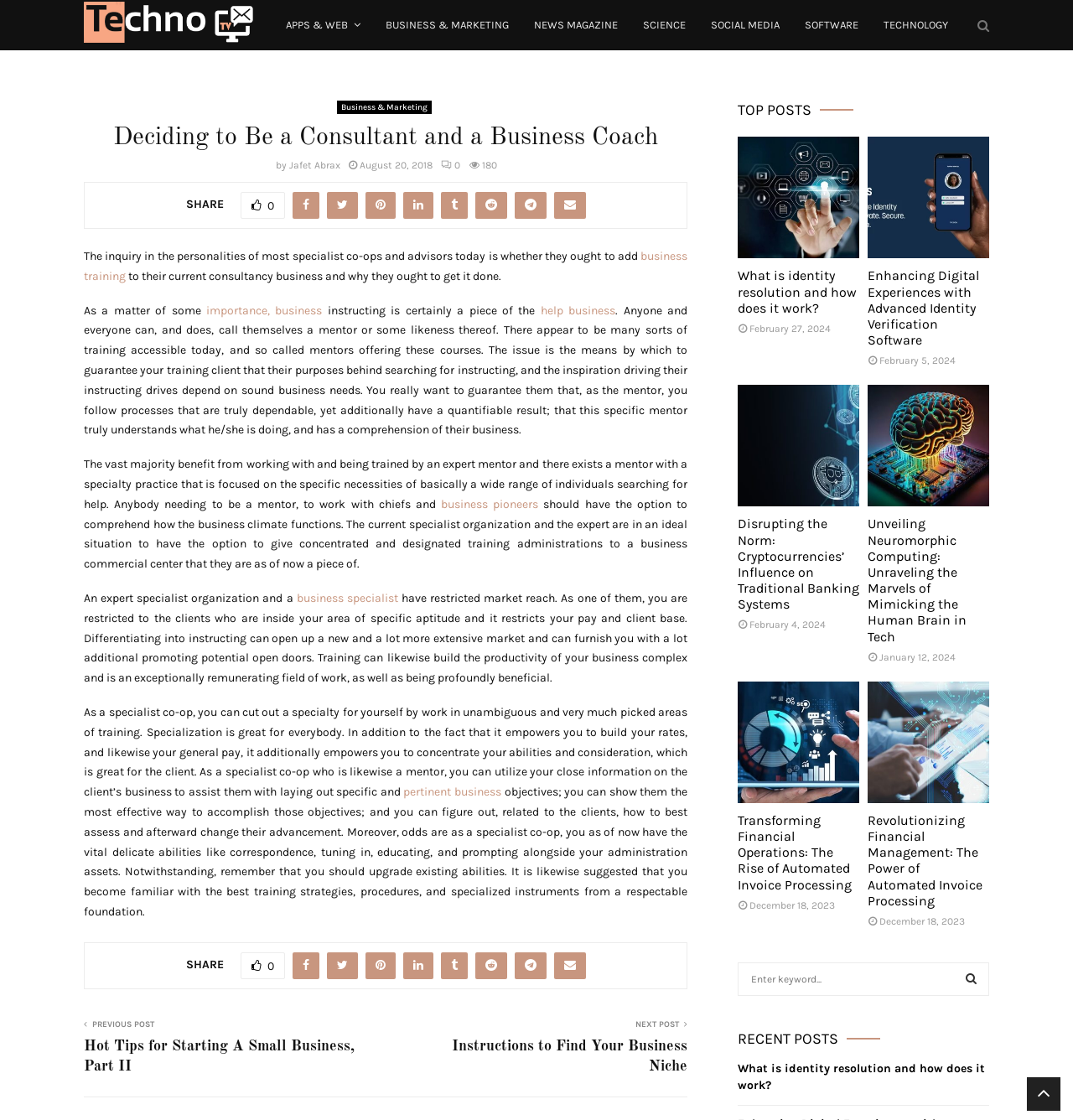Using the element description provided, determine the bounding box coordinates in the format (top-left x, top-left y, bottom-right x, bottom-right y). Ensure that all values are floating point numbers between 0 and 1. Element description: Business & Marketing

[0.314, 0.09, 0.402, 0.102]